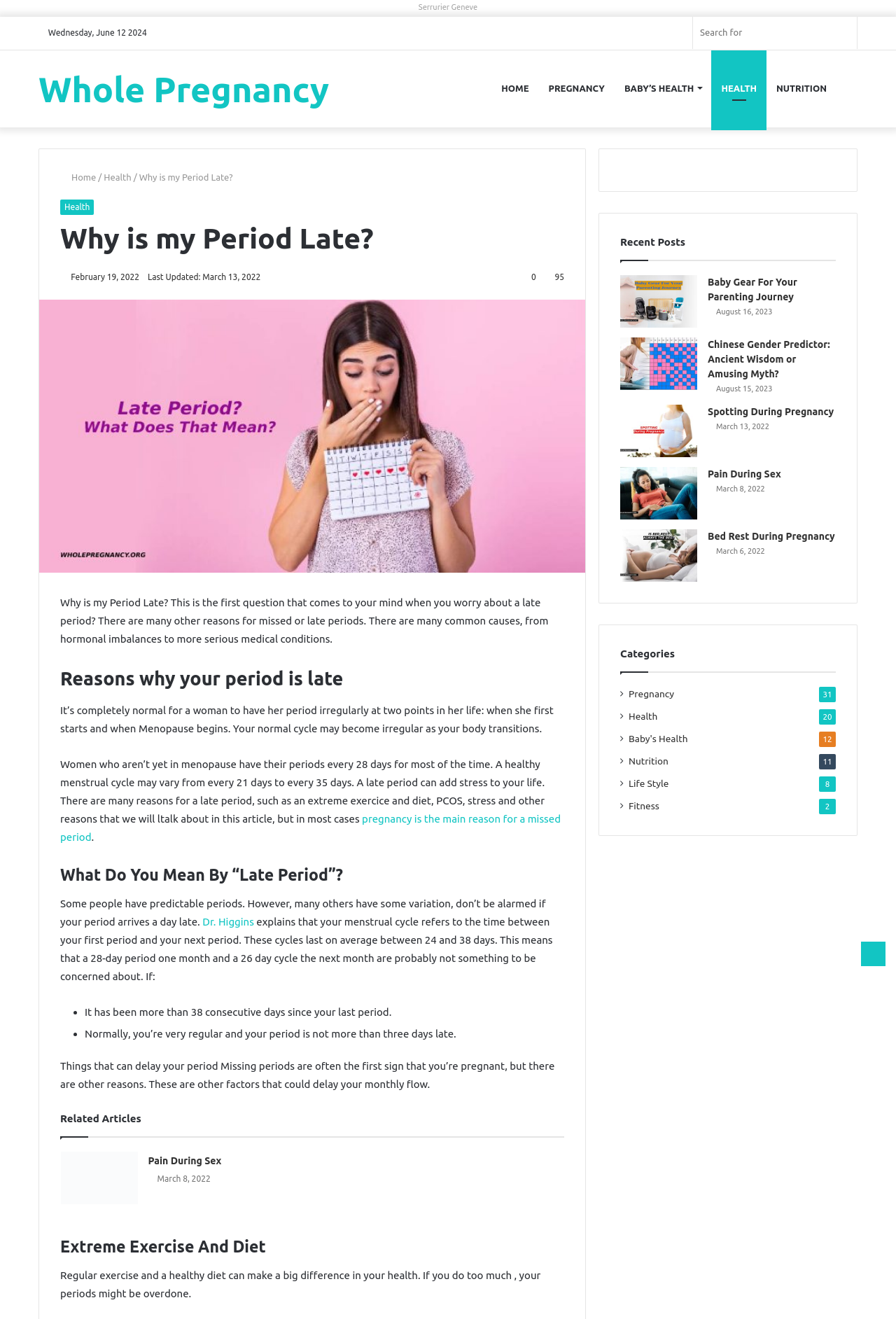Determine the primary headline of the webpage.

Why is my Period Late?